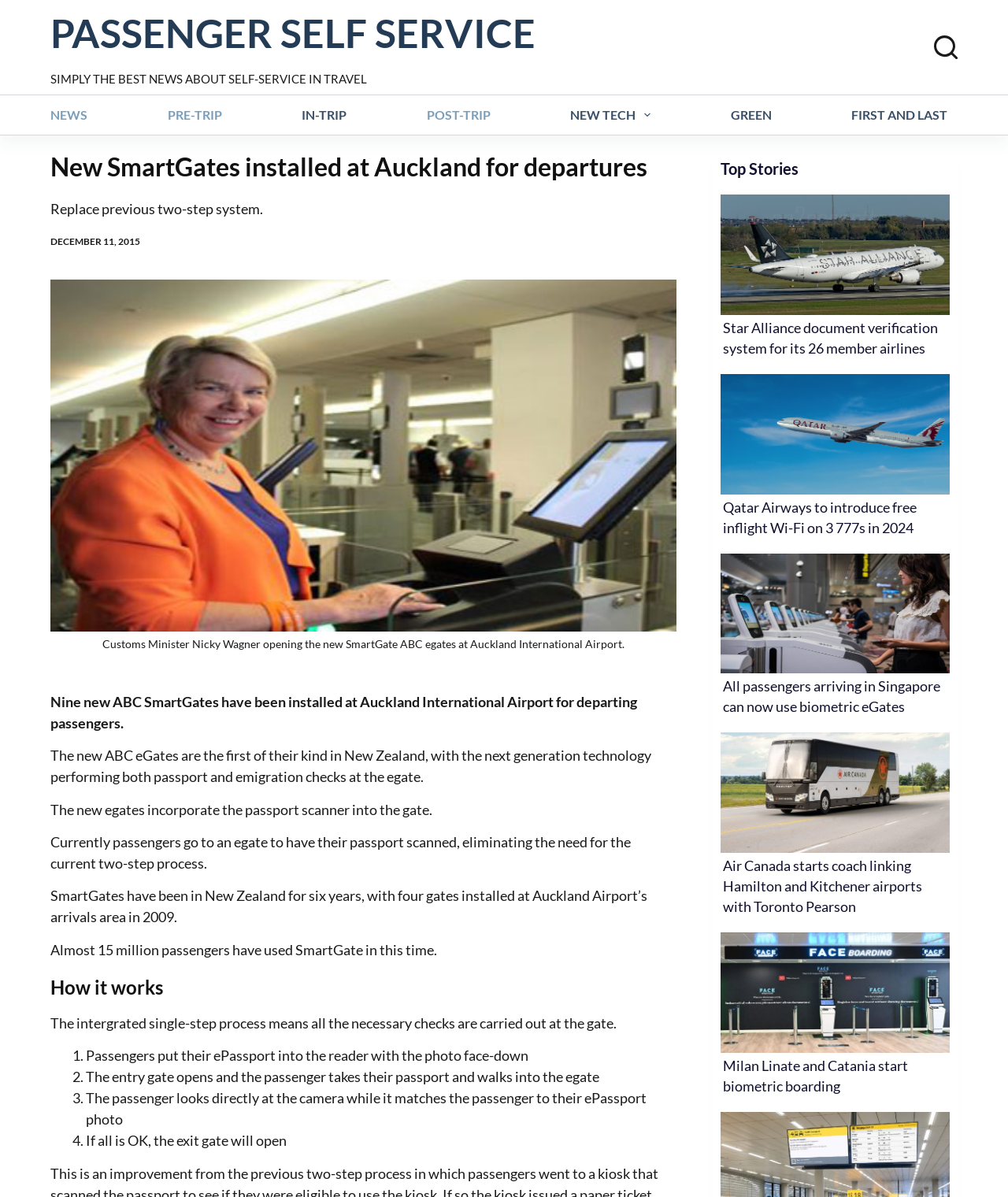Provide a brief response to the question below using a single word or phrase: 
What is the benefit of the integrated single-step process?

All checks at the gate